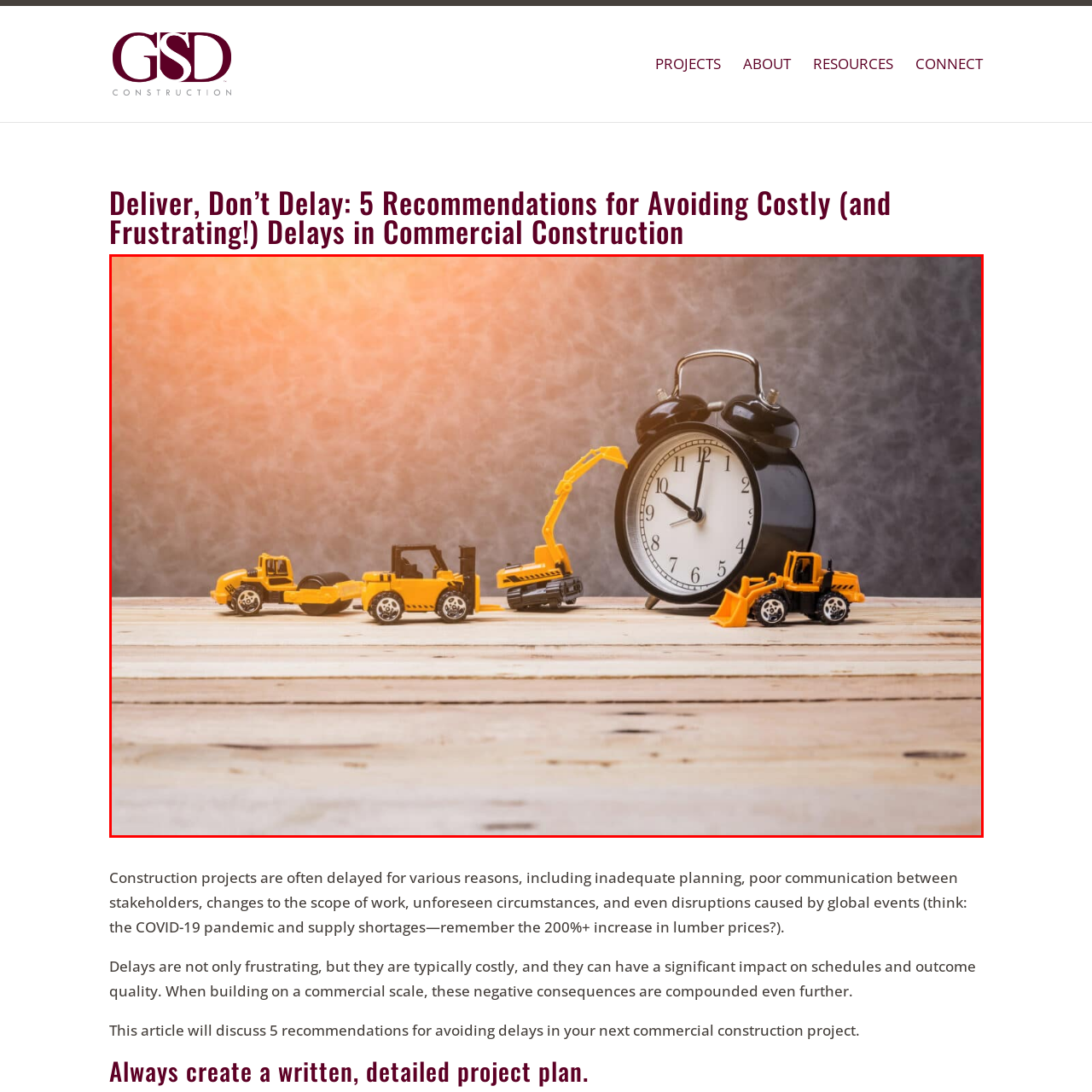Look closely at the image surrounded by the red box, What is the atmosphere of the background in the image? Give your answer as a single word or phrase.

Warm